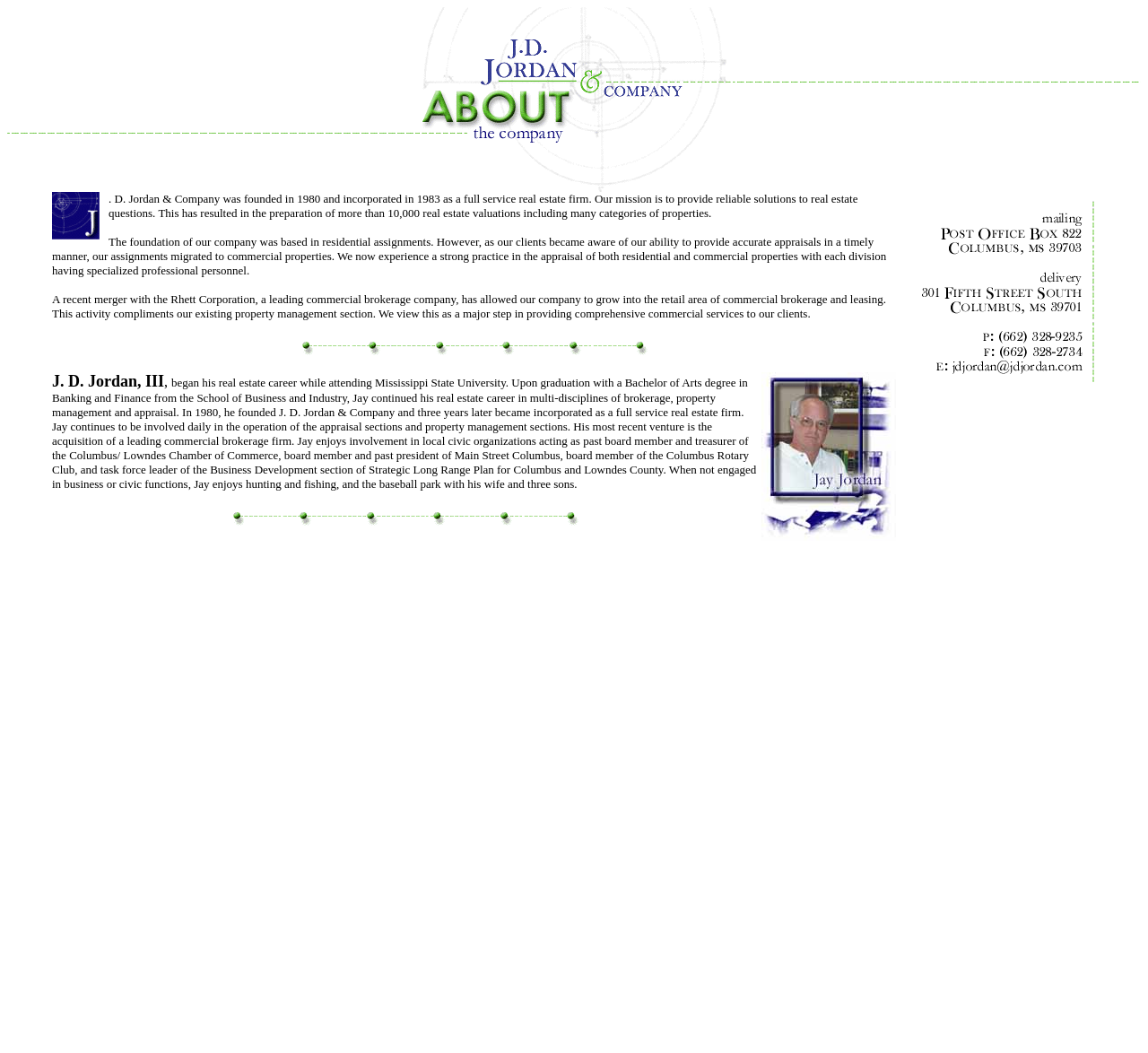Please analyze the image and give a detailed answer to the question:
What is J. D. Jordan, III's educational background?

According to the webpage content, J. D. Jordan, III has a Bachelor of Arts degree in Banking and Finance from the School of Business and Industry at Mississippi State University.